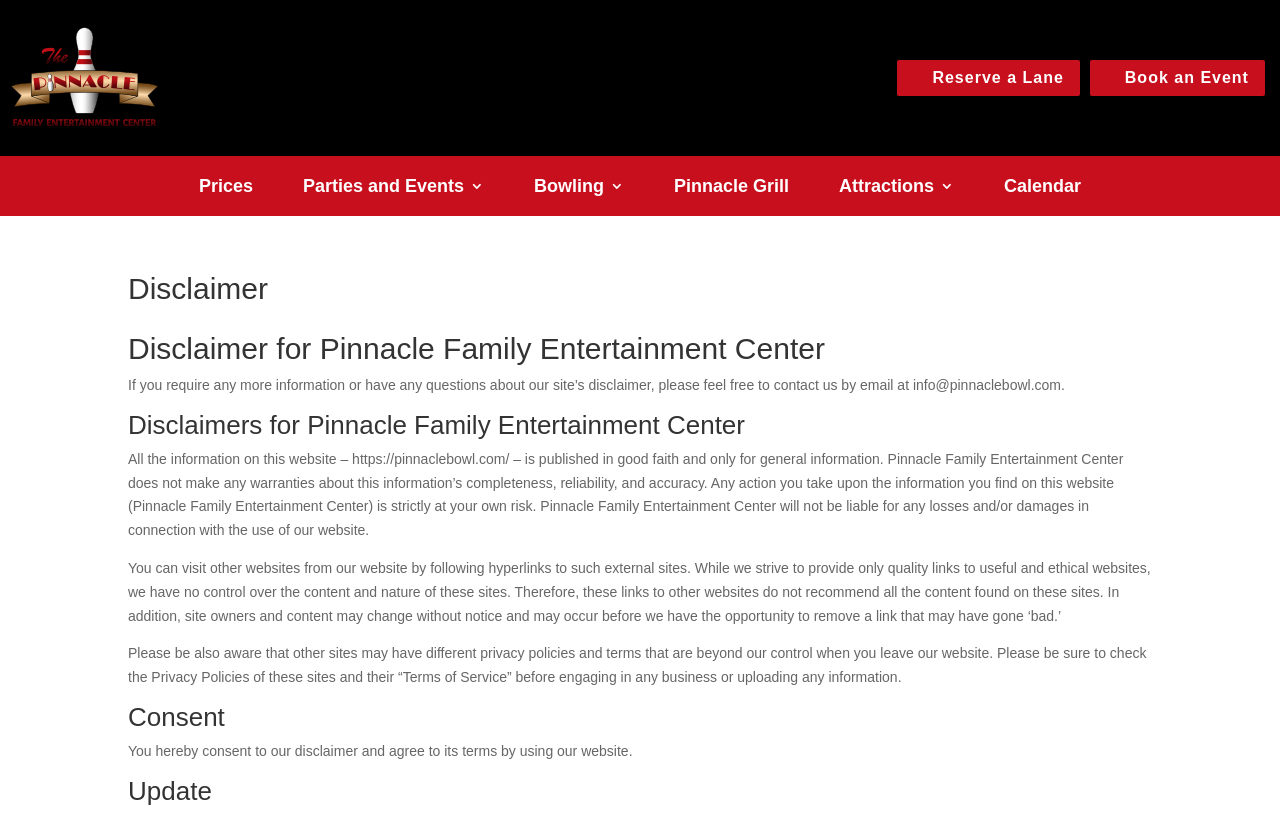Please specify the bounding box coordinates of the clickable region to carry out the following instruction: "Click Prices". The coordinates should be four float numbers between 0 and 1, in the format [left, top, right, bottom].

[0.155, 0.219, 0.198, 0.245]